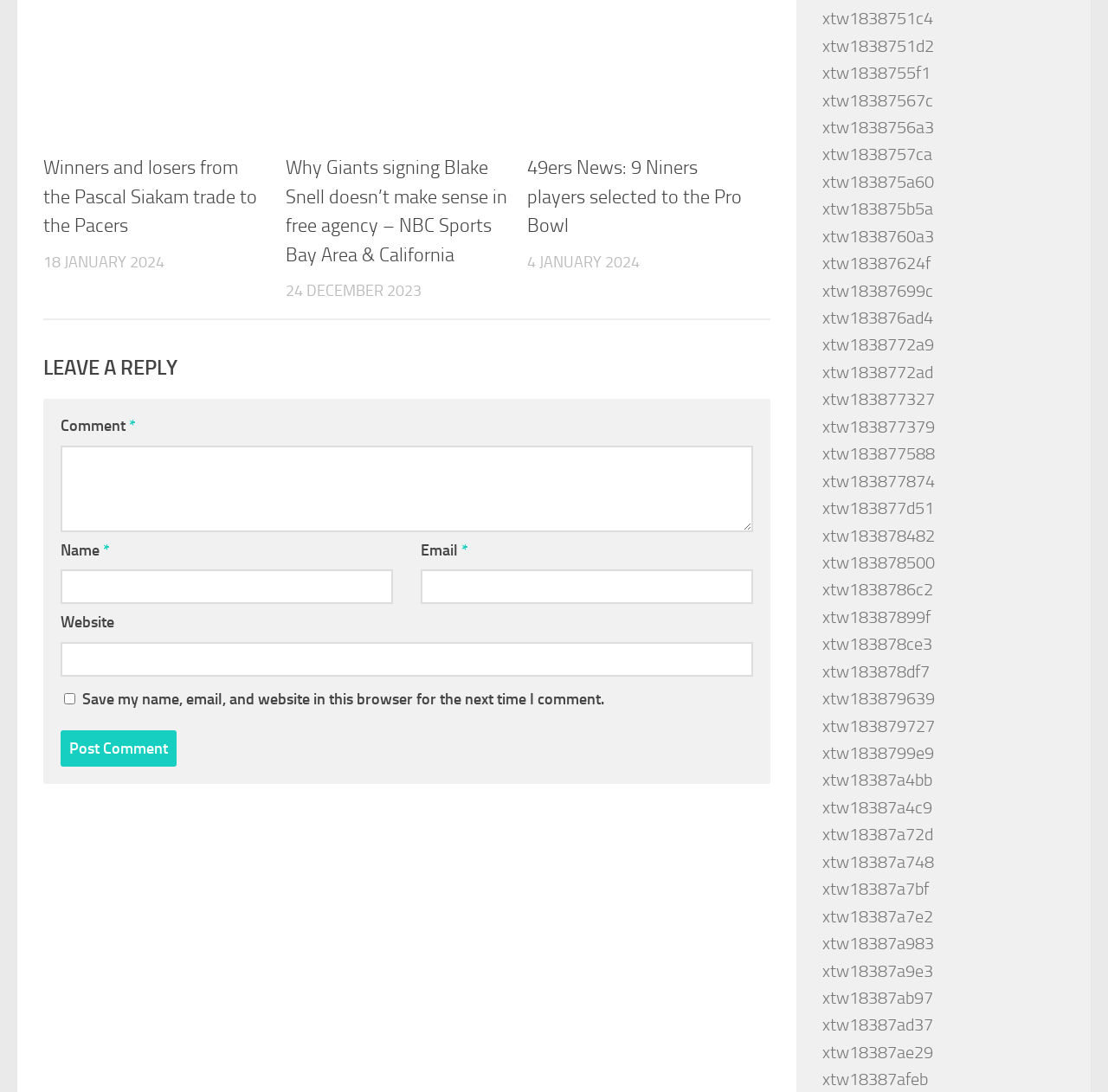Locate the bounding box coordinates of the element that should be clicked to fulfill the instruction: "Enter your name in the 'Name' field".

[0.055, 0.522, 0.355, 0.553]